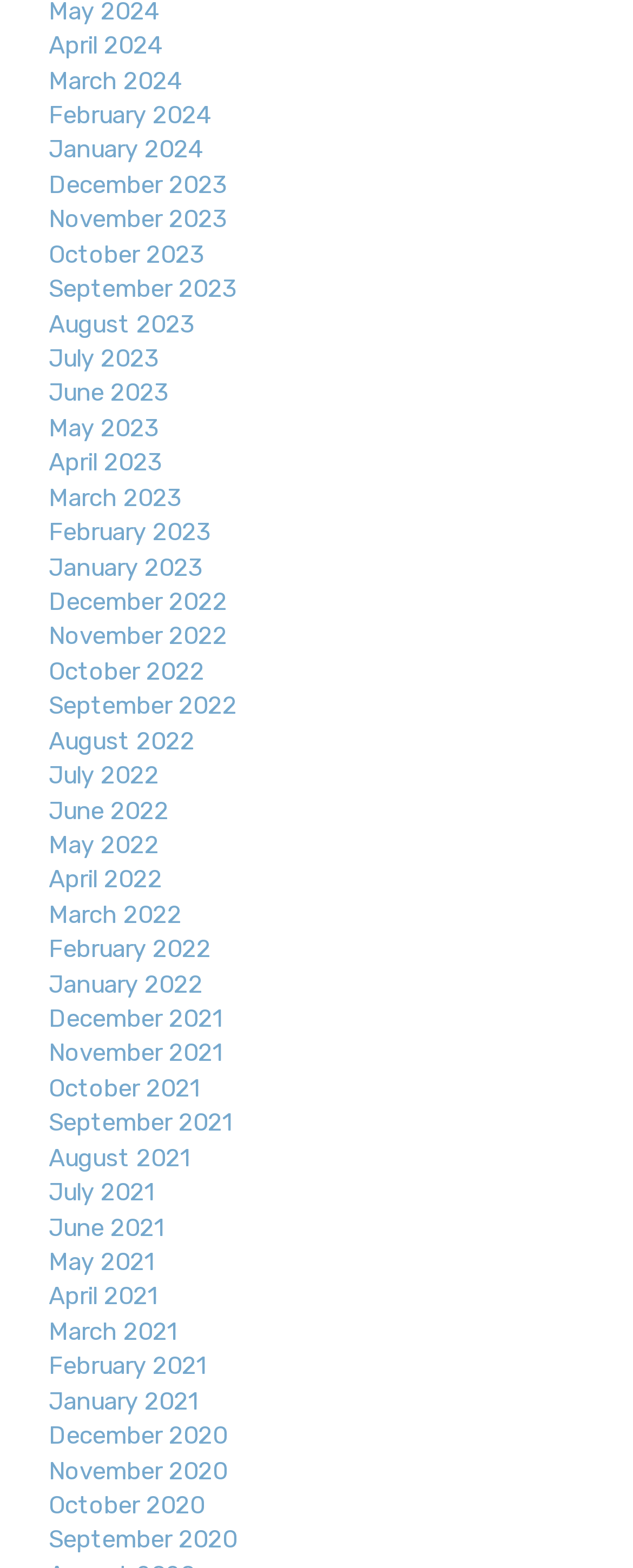Please specify the bounding box coordinates of the element that should be clicked to execute the given instruction: 'View April 2024'. Ensure the coordinates are four float numbers between 0 and 1, expressed as [left, top, right, bottom].

[0.077, 0.02, 0.256, 0.039]